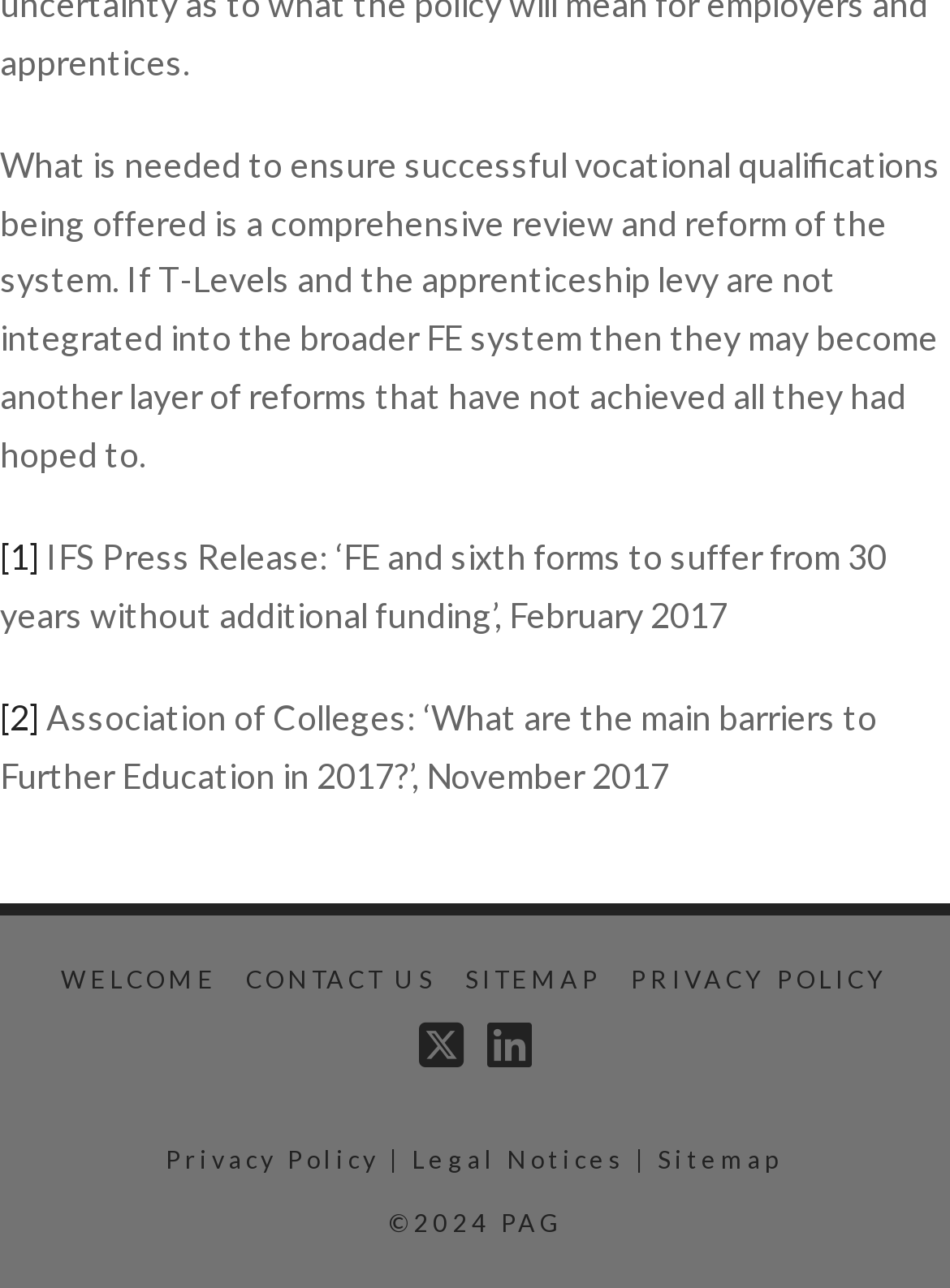What social media platforms are linked?
Provide a well-explained and detailed answer to the question.

The webpage links to two social media platforms, Twitter and LinkedIn, which can be inferred from the icons and labels of the links at the bottom of the page.